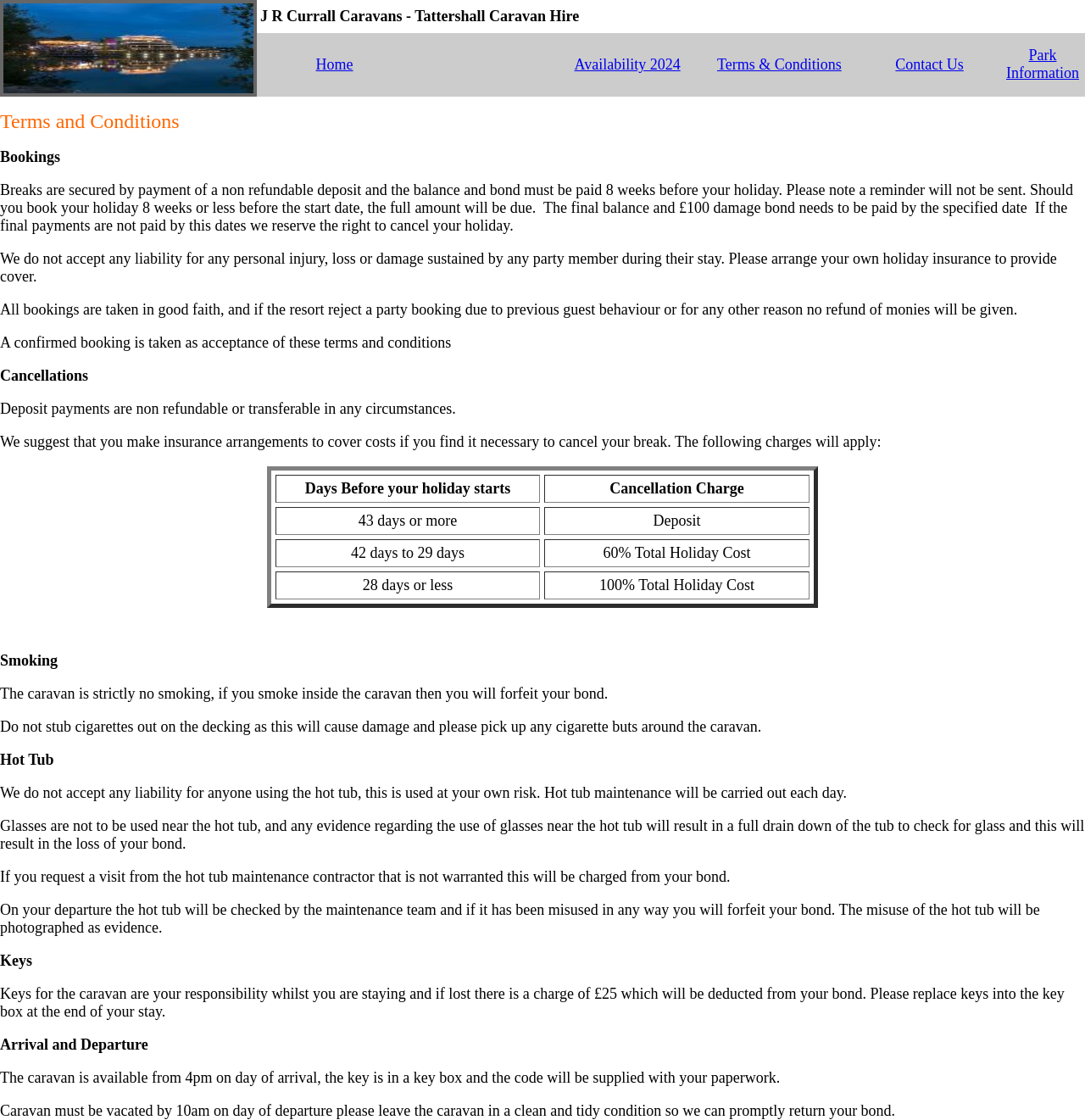What is the name of the caravan hire company?
Based on the image, answer the question with a single word or brief phrase.

J R Currall Caravans